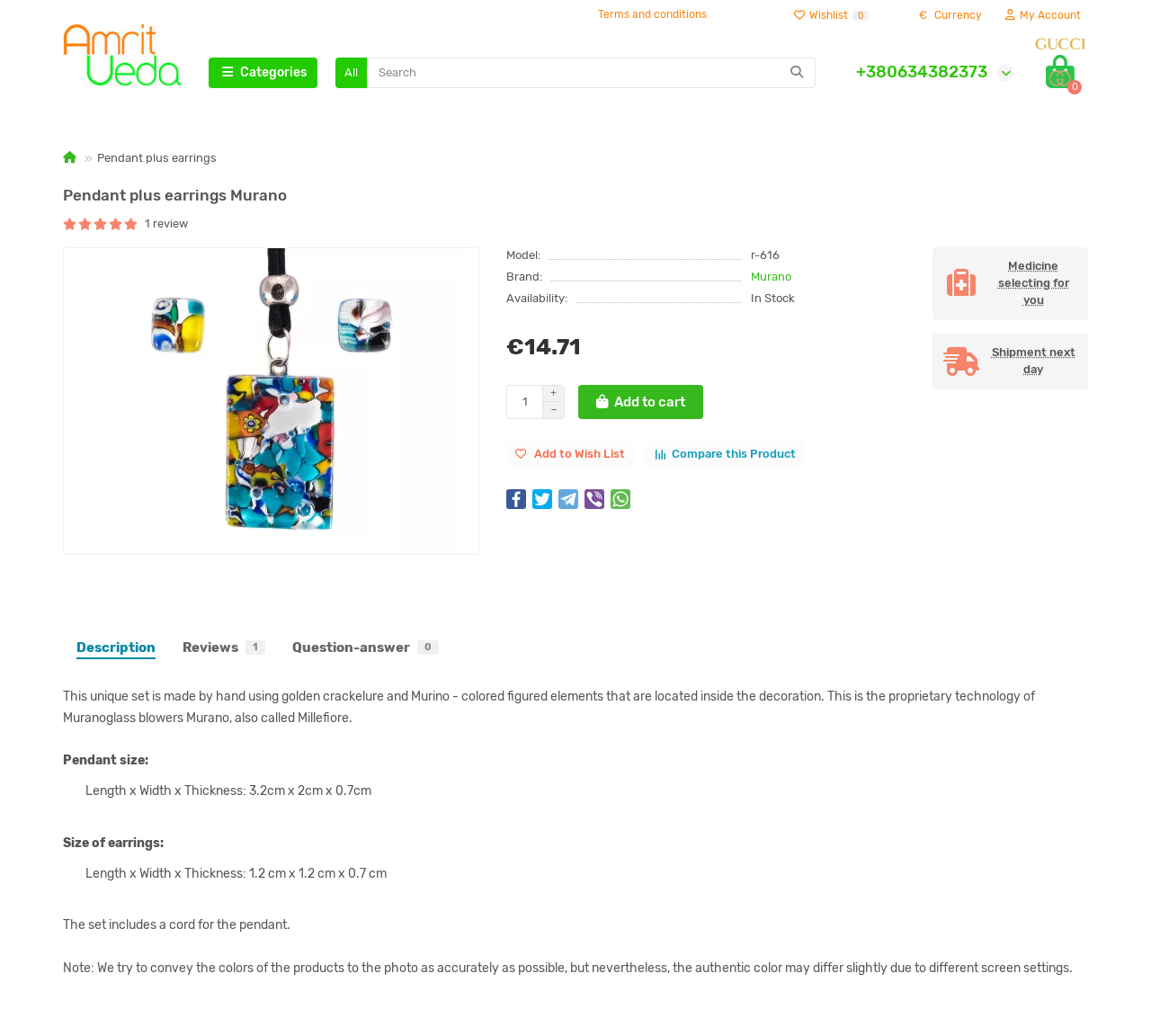Show the bounding box coordinates of the region that should be clicked to follow the instruction: "Go to my account."

[0.867, 0.005, 0.945, 0.025]